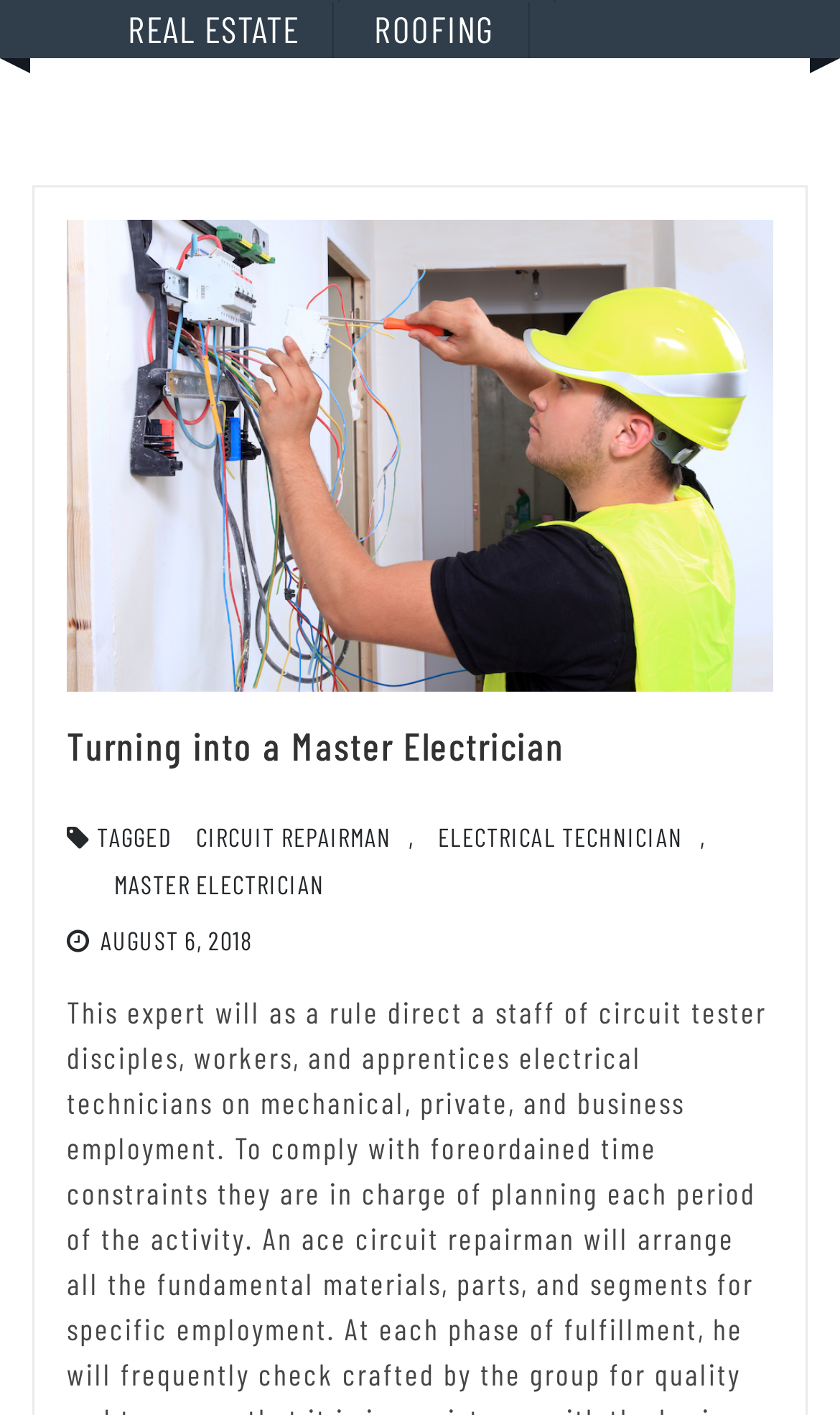Using the provided element description: "August 6, 2018February 19, 2021", identify the bounding box coordinates. The coordinates should be four floats between 0 and 1 in the order [left, top, right, bottom].

[0.12, 0.654, 0.301, 0.675]